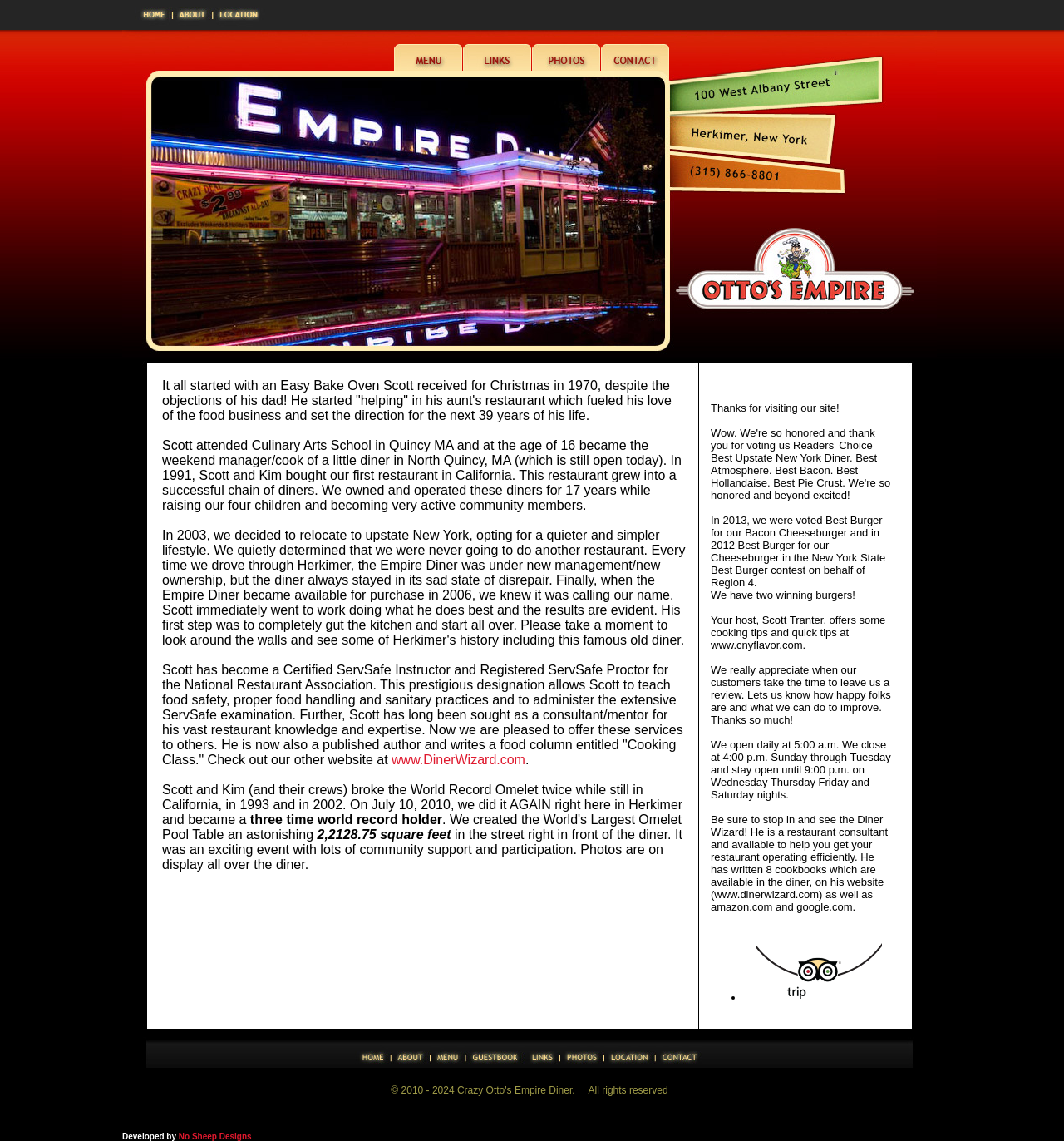Kindly determine the bounding box coordinates of the area that needs to be clicked to fulfill this instruction: "read about Scott's cooking tips".

[0.368, 0.66, 0.494, 0.672]